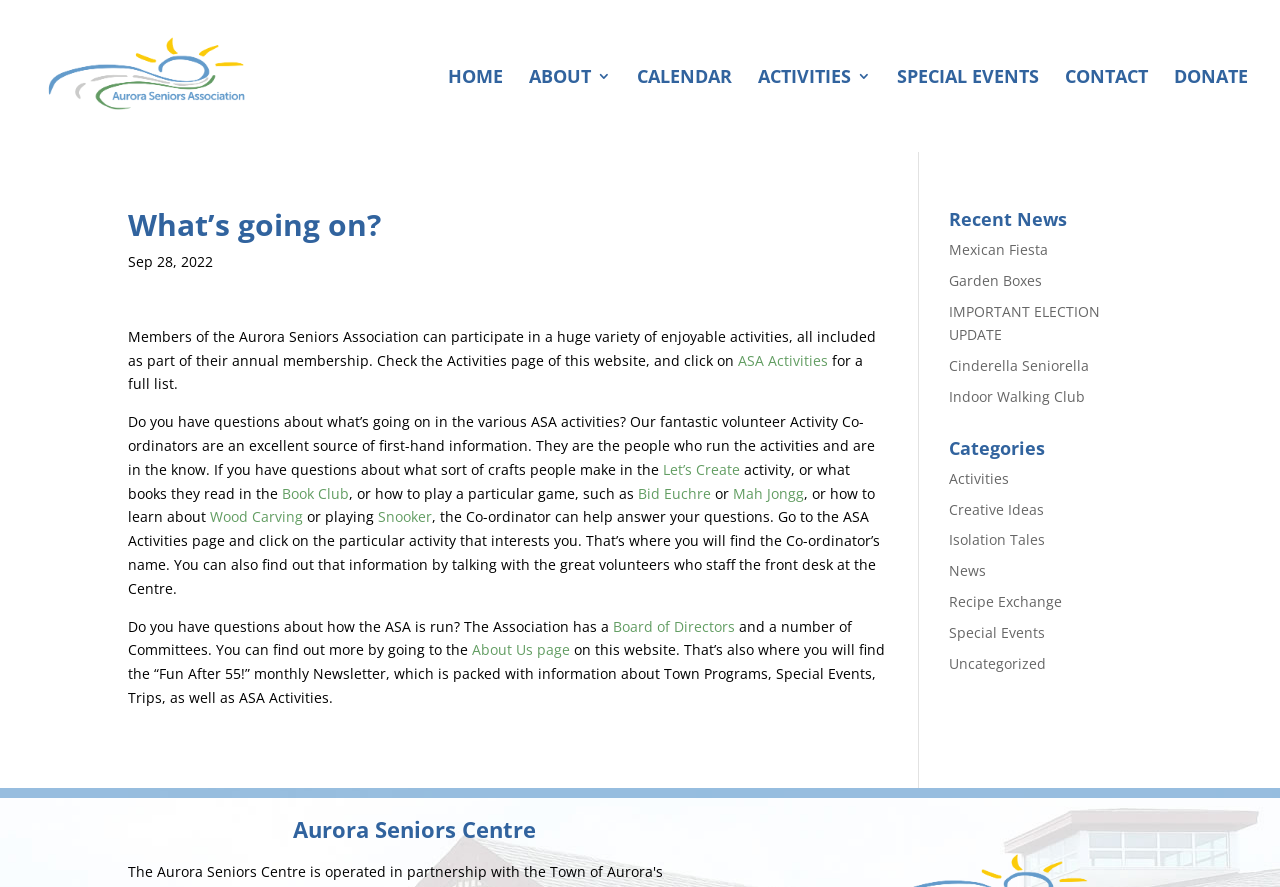Using the provided description Activities, find the bounding box coordinates for the UI element. Provide the coordinates in (top-left x, top-left y, bottom-right x, bottom-right y) format, ensuring all values are between 0 and 1.

[0.741, 0.529, 0.788, 0.55]